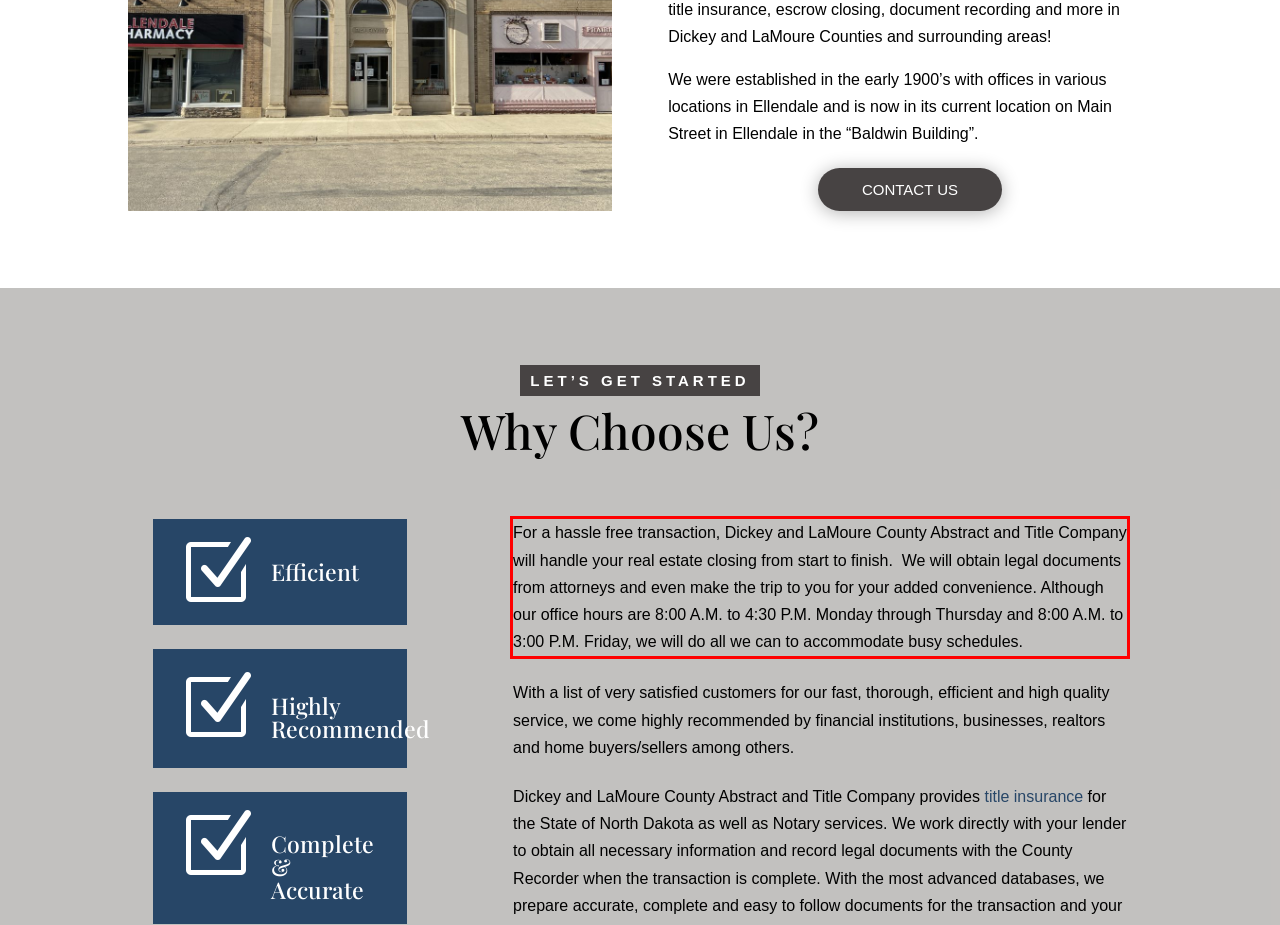Examine the webpage screenshot and use OCR to recognize and output the text within the red bounding box.

For a hassle free transaction, Dickey and LaMoure County Abstract and Title Company will handle your real estate closing from start to finish. We will obtain legal documents from attorneys and even make the trip to you for your added convenience. Although our office hours are 8:00 A.M. to 4:30 P.M. Monday through Thursday and 8:00 A.M. to 3:00 P.M. Friday, we will do all we can to accommodate busy schedules.